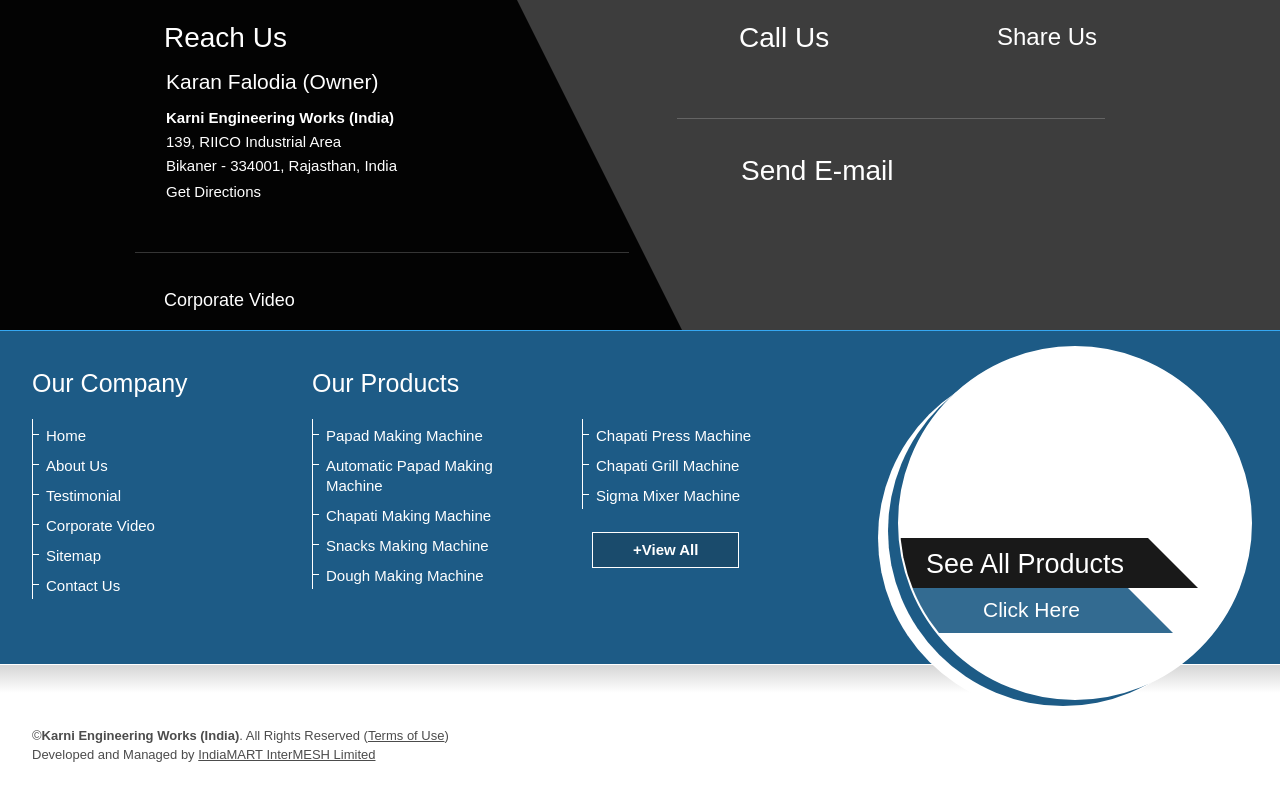Extract the bounding box of the UI element described as: "Automatic Papad Making Machine".

[0.247, 0.567, 0.4, 0.617]